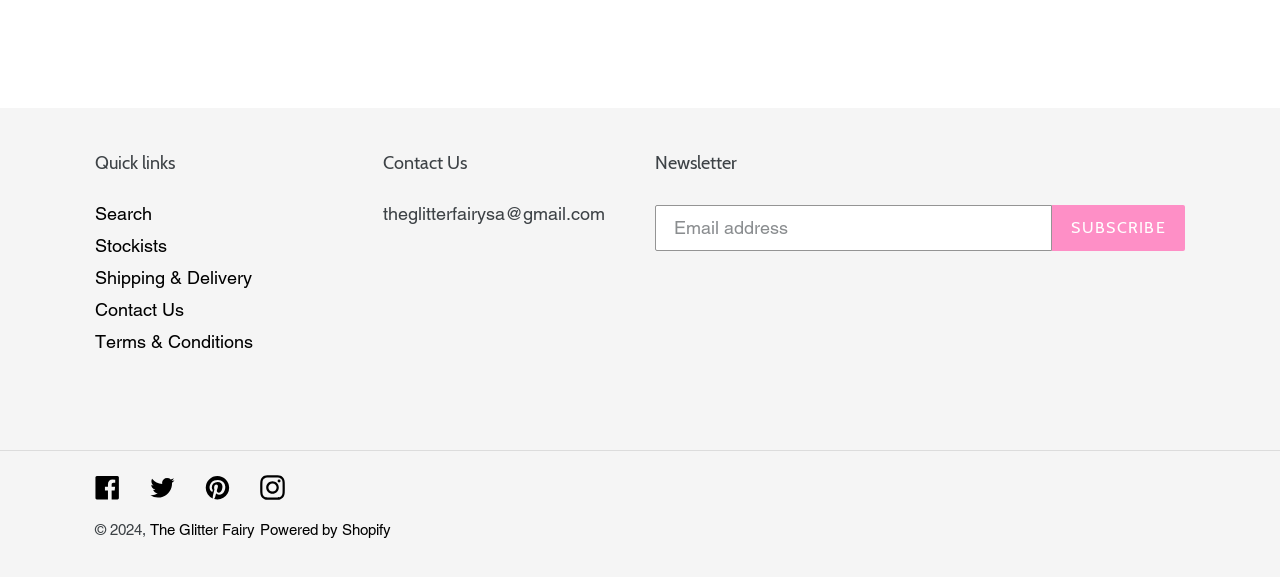What is the name of the website?
Please provide a comprehensive and detailed answer to the question.

I found the link element 'The Glitter Fairy' at [0.117, 0.903, 0.199, 0.933] on the webpage, which suggests that it is the name of the website.